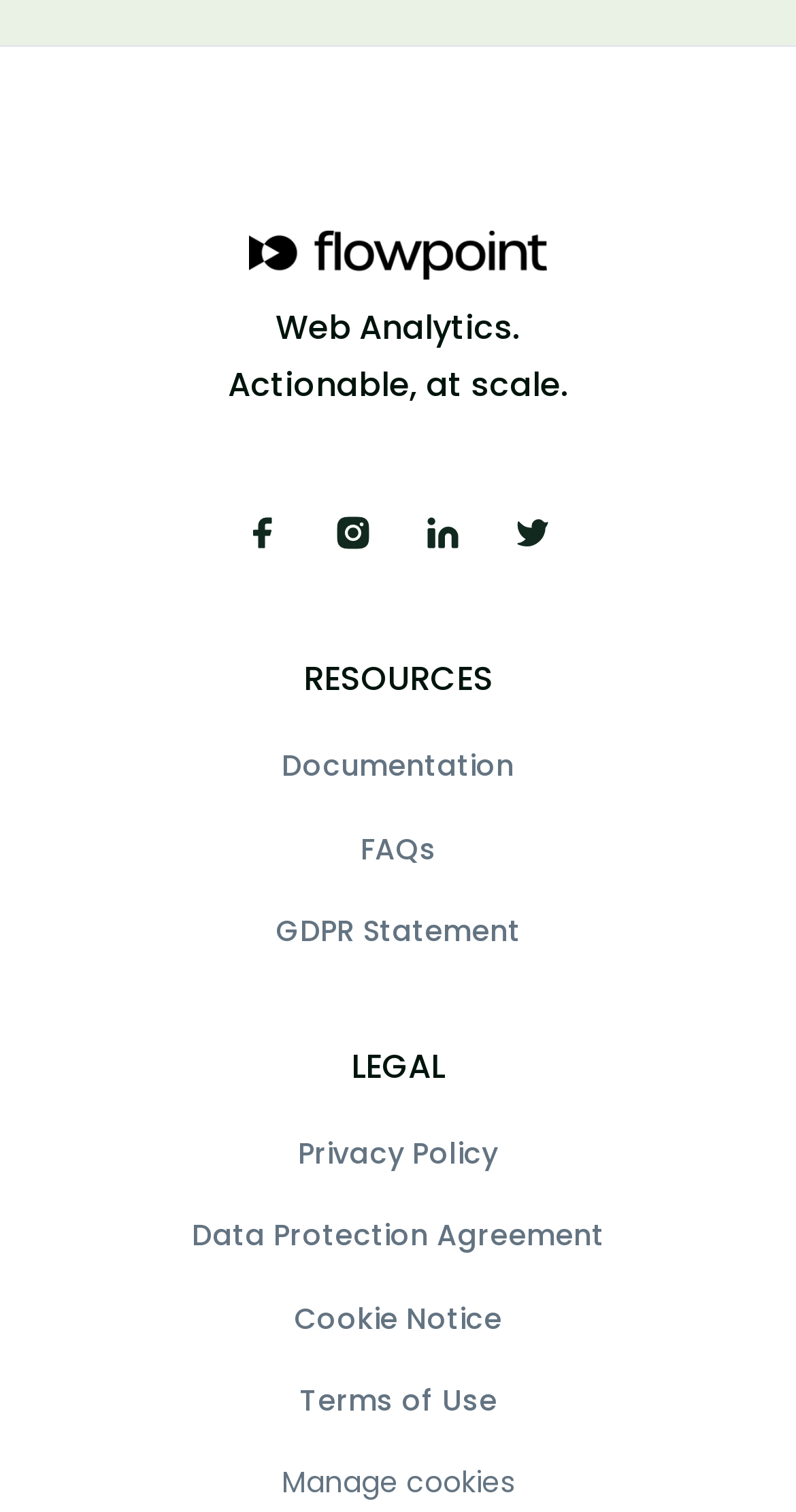Please identify the bounding box coordinates of the element's region that needs to be clicked to fulfill the following instruction: "view the privacy policy". The bounding box coordinates should consist of four float numbers between 0 and 1, i.e., [left, top, right, bottom].

[0.041, 0.746, 0.959, 0.779]